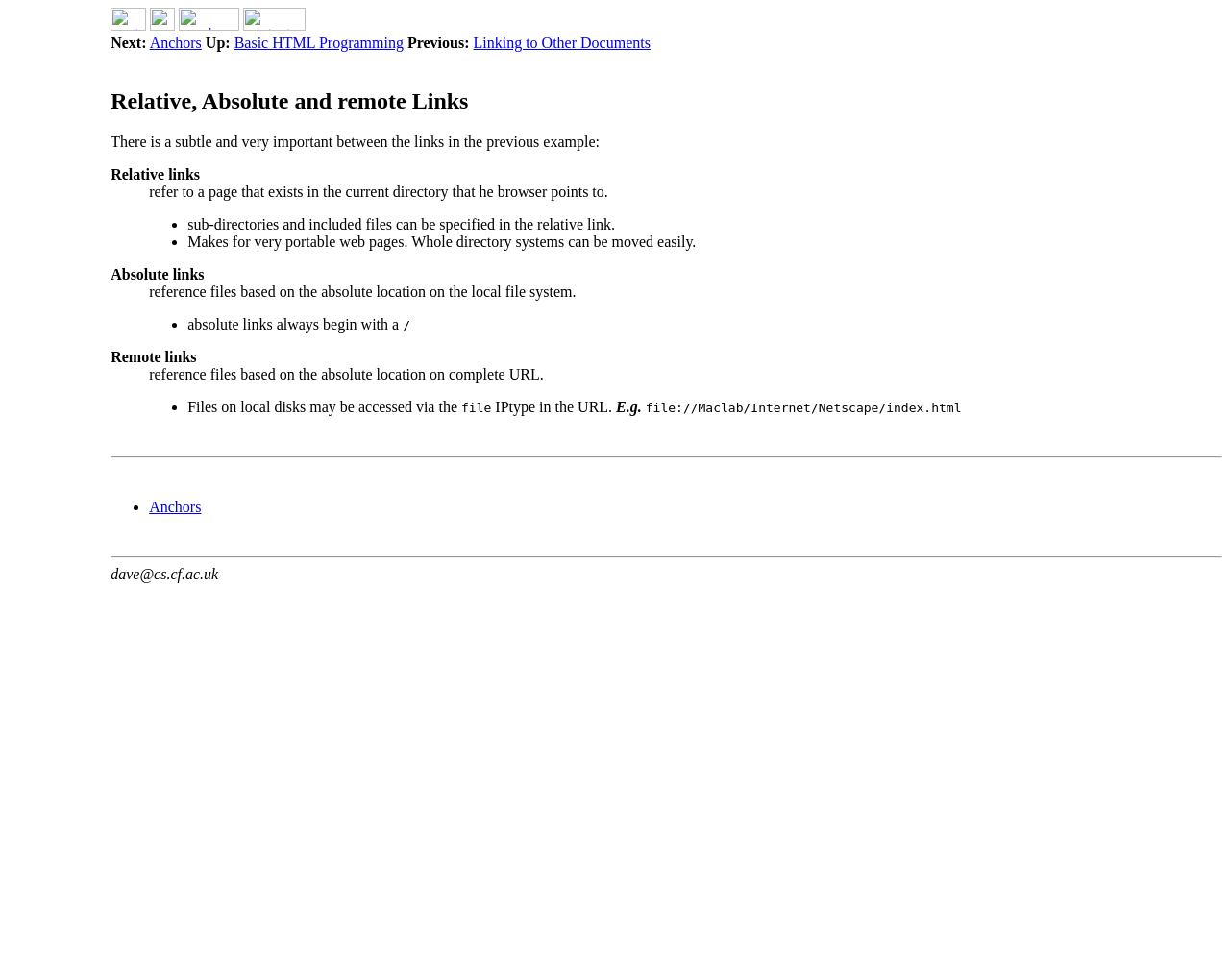Based on the description "Basic HTML Programming", find the bounding box of the specified UI element.

[0.19, 0.035, 0.328, 0.052]